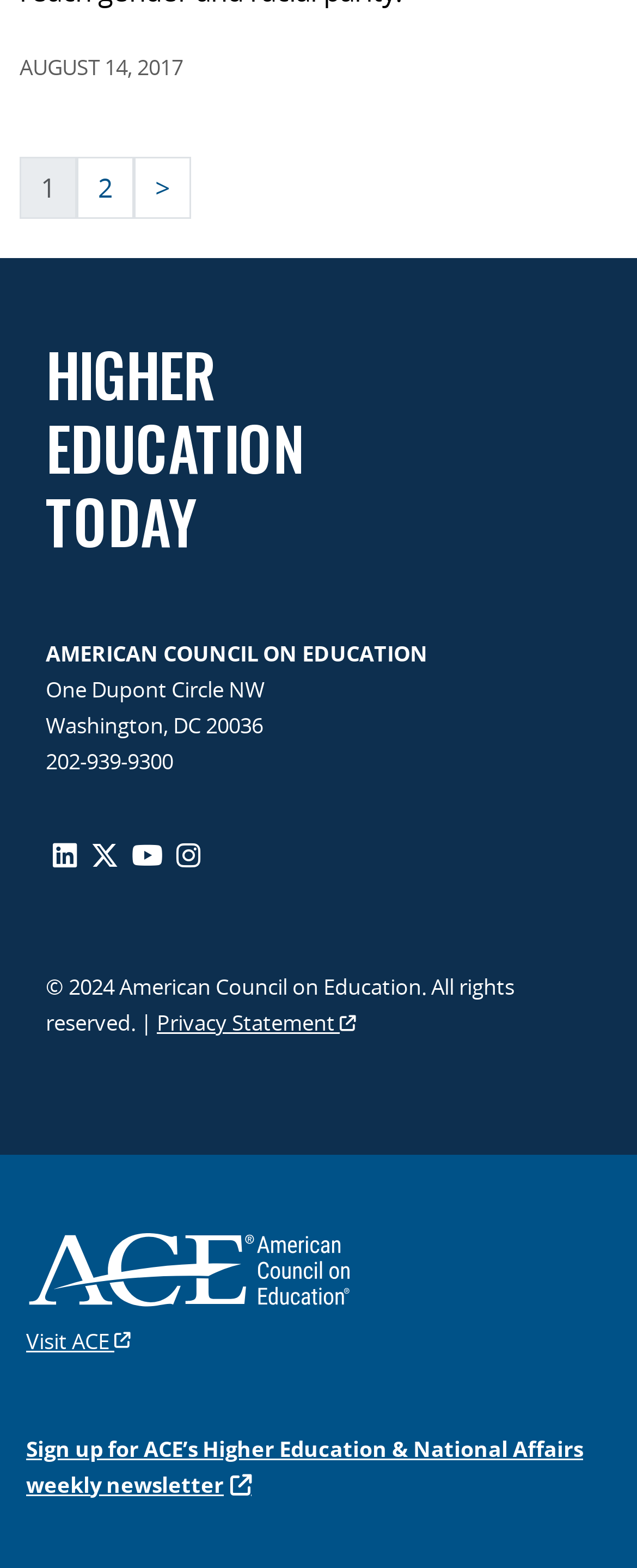Identify the bounding box coordinates of the section to be clicked to complete the task described by the following instruction: "Visit ACE". The coordinates should be four float numbers between 0 and 1, formatted as [left, top, right, bottom].

[0.041, 0.843, 0.959, 0.866]